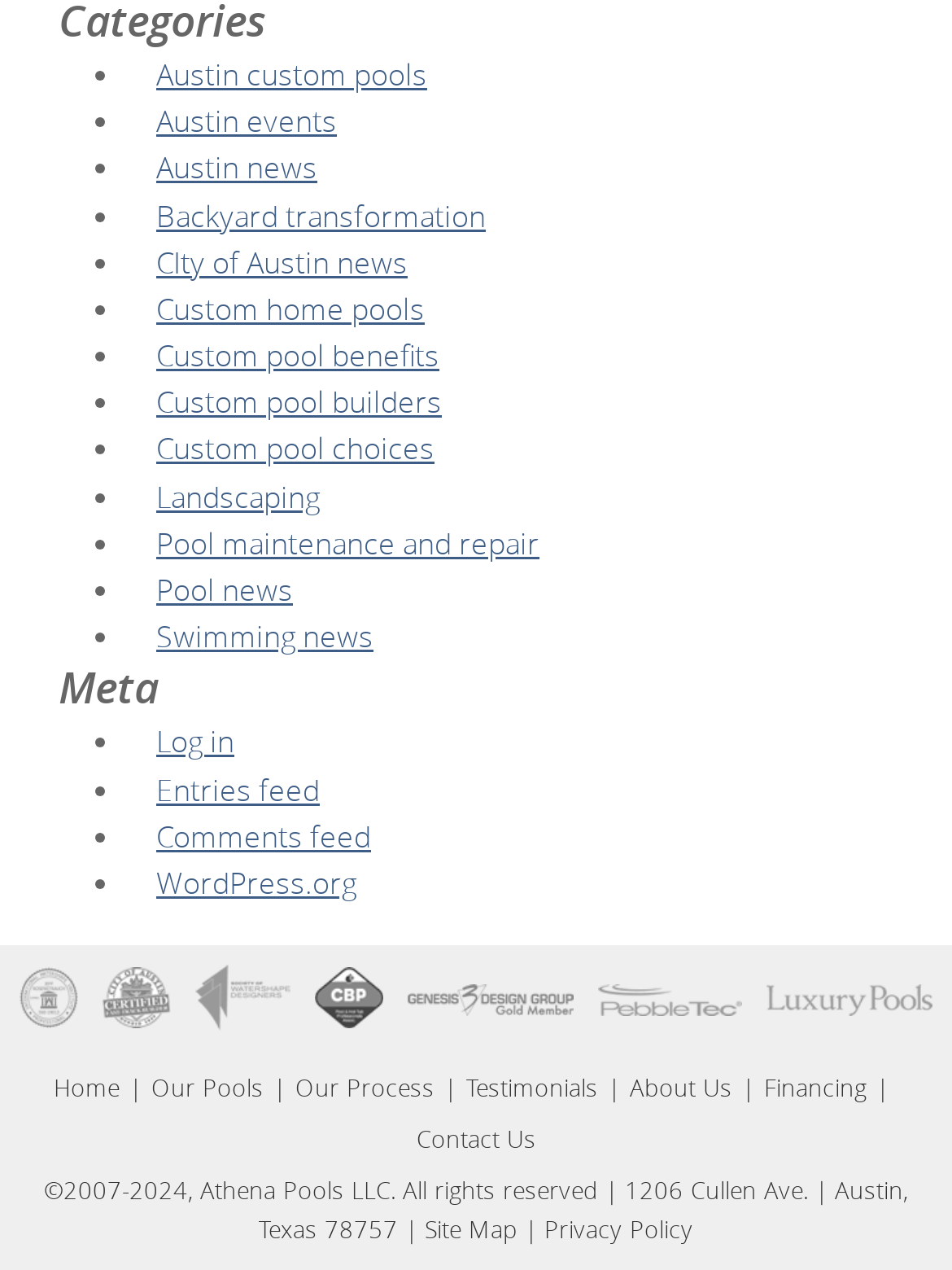Provide the bounding box coordinates of the HTML element this sentence describes: "Pool maintenance and repair". The bounding box coordinates consist of four float numbers between 0 and 1, i.e., [left, top, right, bottom].

[0.164, 0.411, 0.567, 0.442]